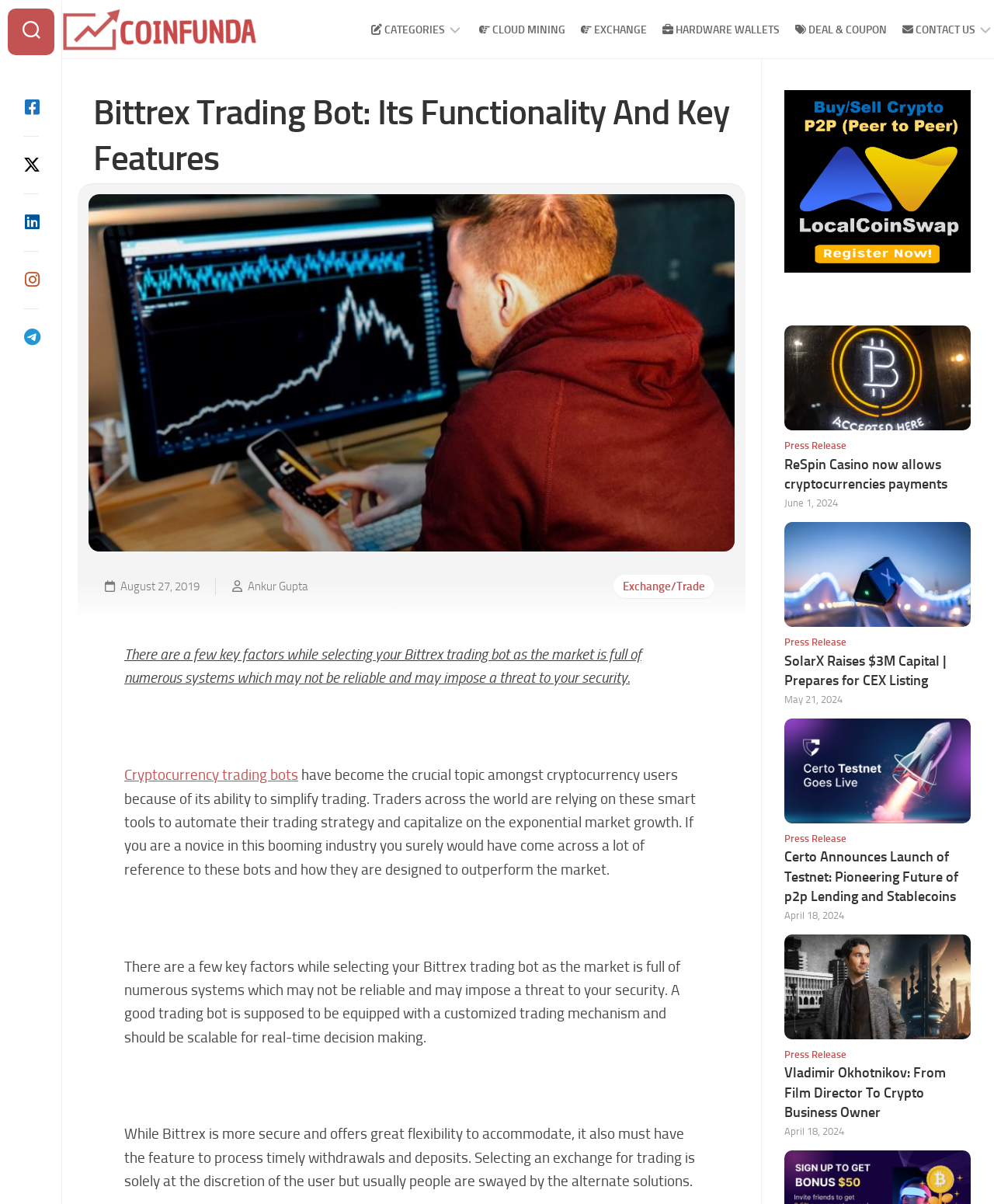Predict the bounding box of the UI element that fits this description: "Press Release".

[0.789, 0.871, 0.852, 0.881]